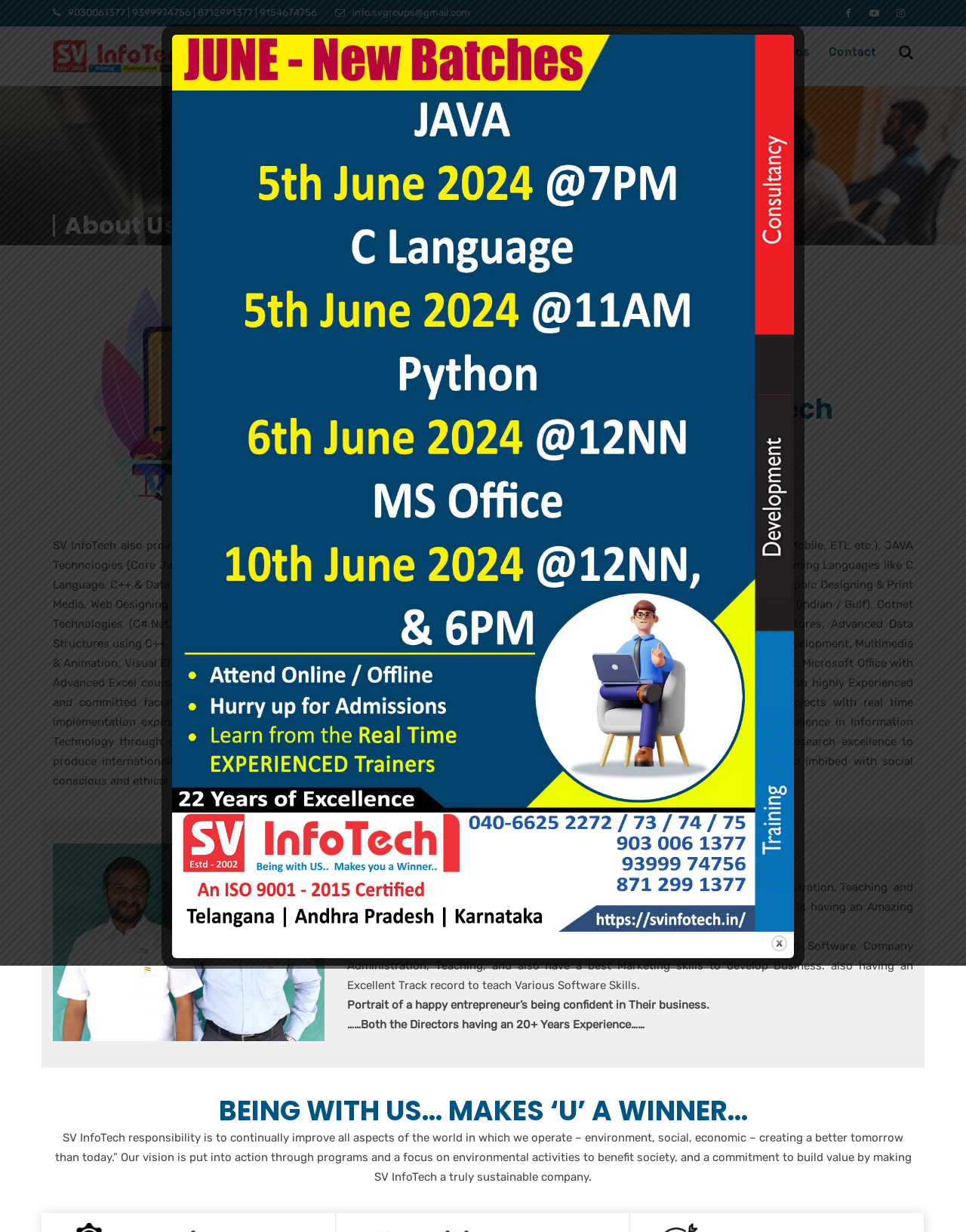Show the bounding box coordinates for the HTML element described as: "Jobs".

[0.807, 0.021, 0.838, 0.064]